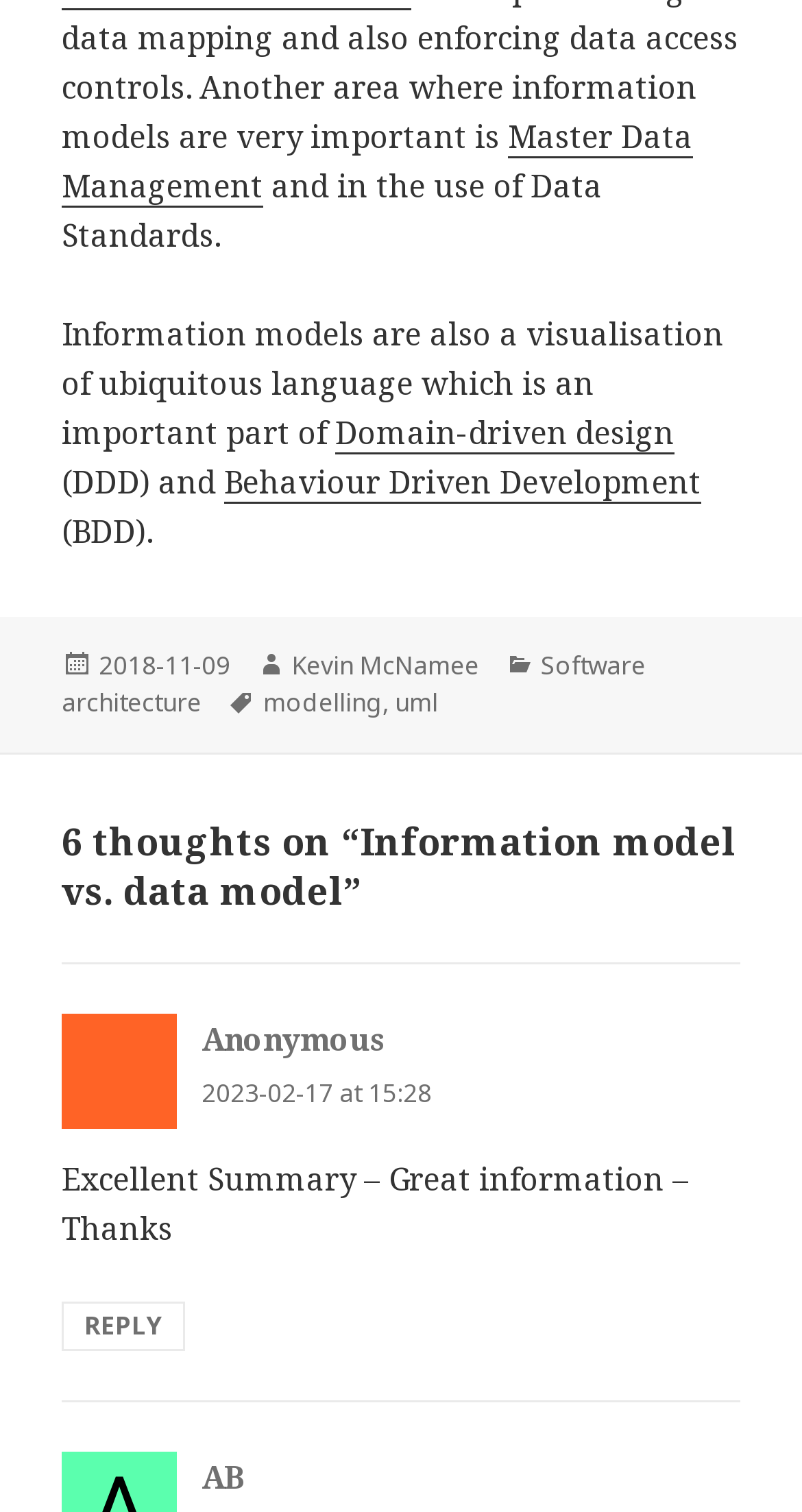Could you find the bounding box coordinates of the clickable area to complete this instruction: "Click on 'Reply to Anonymous'"?

[0.077, 0.86, 0.231, 0.893]